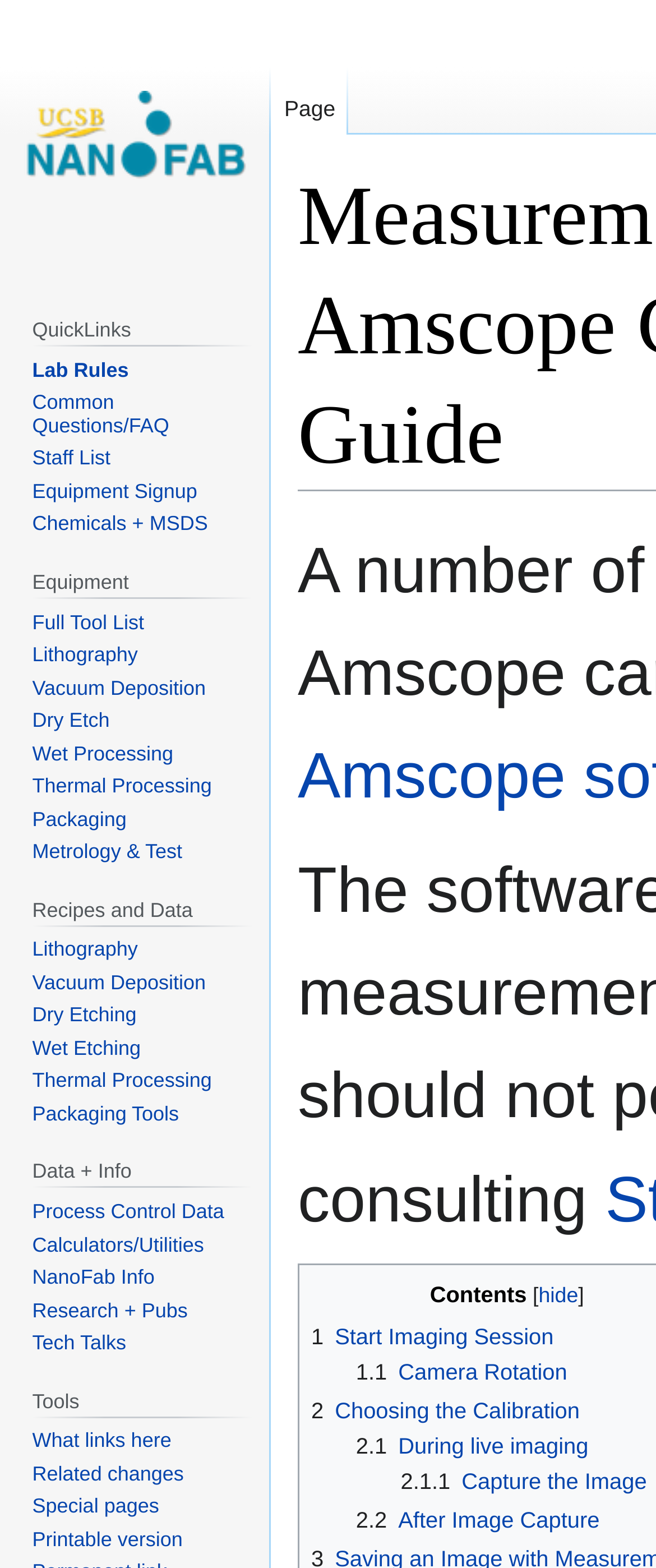Identify the bounding box coordinates of the clickable section necessary to follow the following instruction: "View Full Tool List". The coordinates should be presented as four float numbers from 0 to 1, i.e., [left, top, right, bottom].

[0.049, 0.389, 0.22, 0.404]